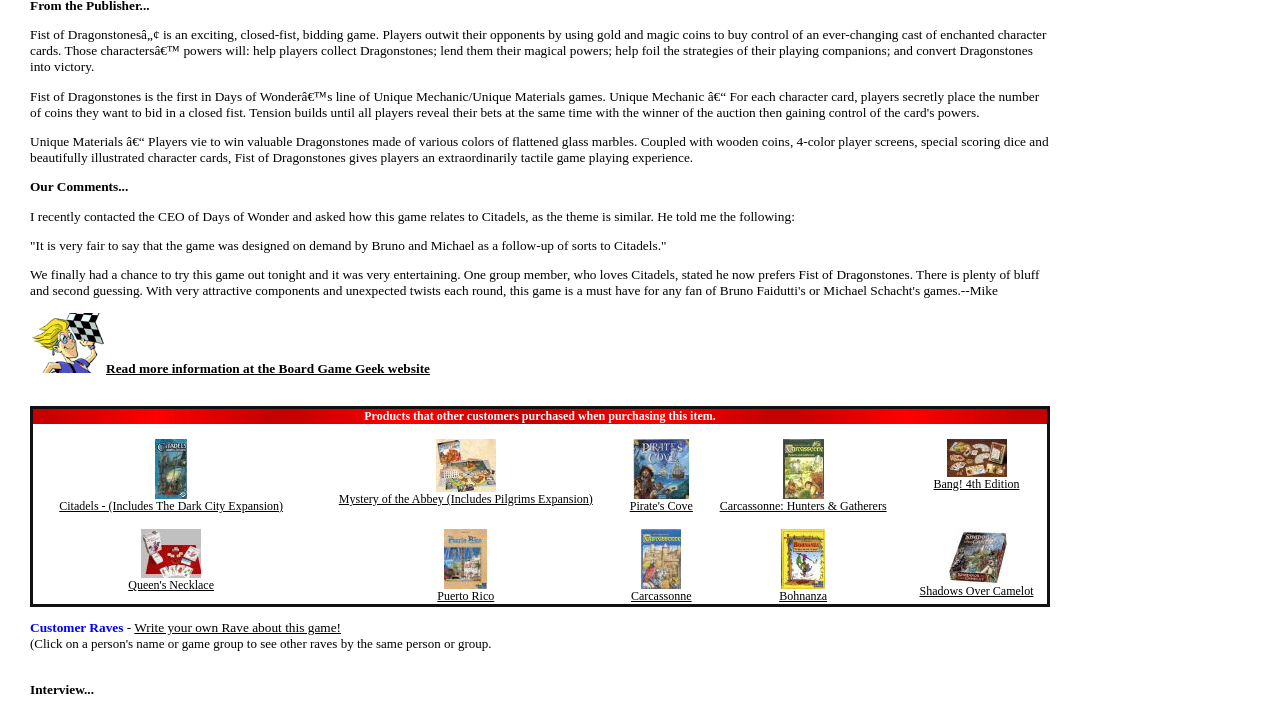Determine the bounding box coordinates in the format (top-left x, top-left y, bottom-right x, bottom-right y). Ensure all values are floating point numbers between 0 and 1. Identify the bounding box of the UI element described by: rh04041t4.jpg

None